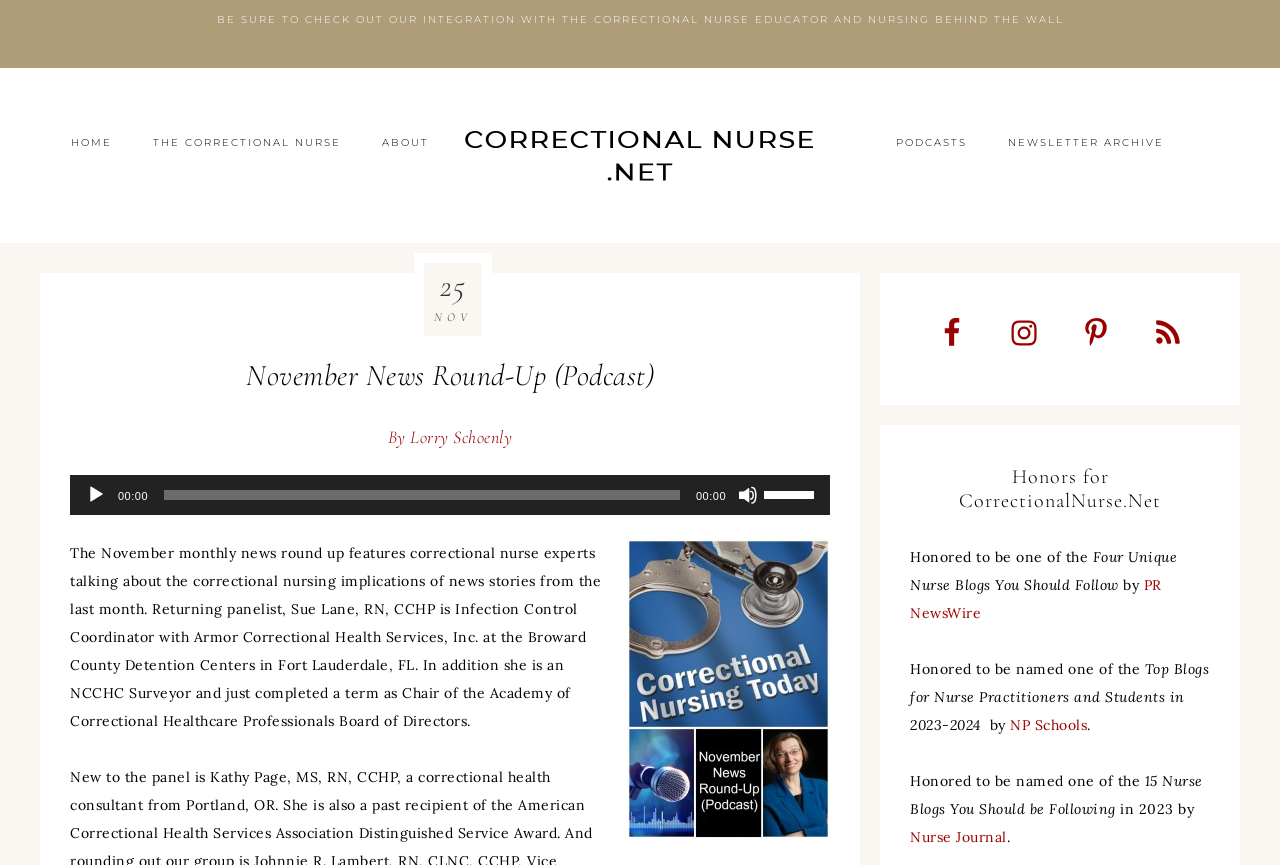Find and provide the bounding box coordinates for the UI element described with: "NP Schools".

[0.789, 0.828, 0.849, 0.849]